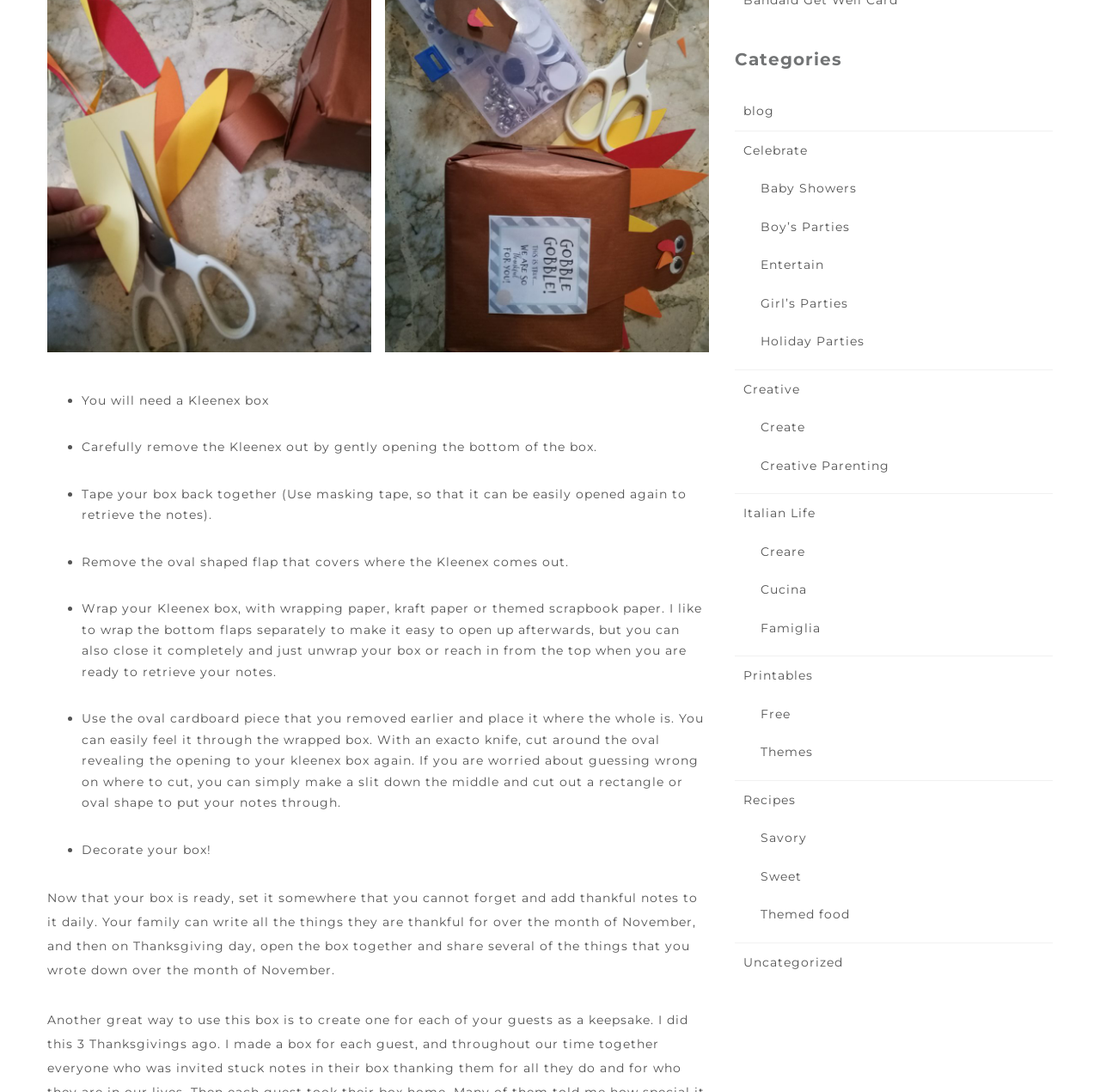Identify and provide the bounding box for the element described by: "Boy’s Parties".

[0.691, 0.2, 0.773, 0.214]